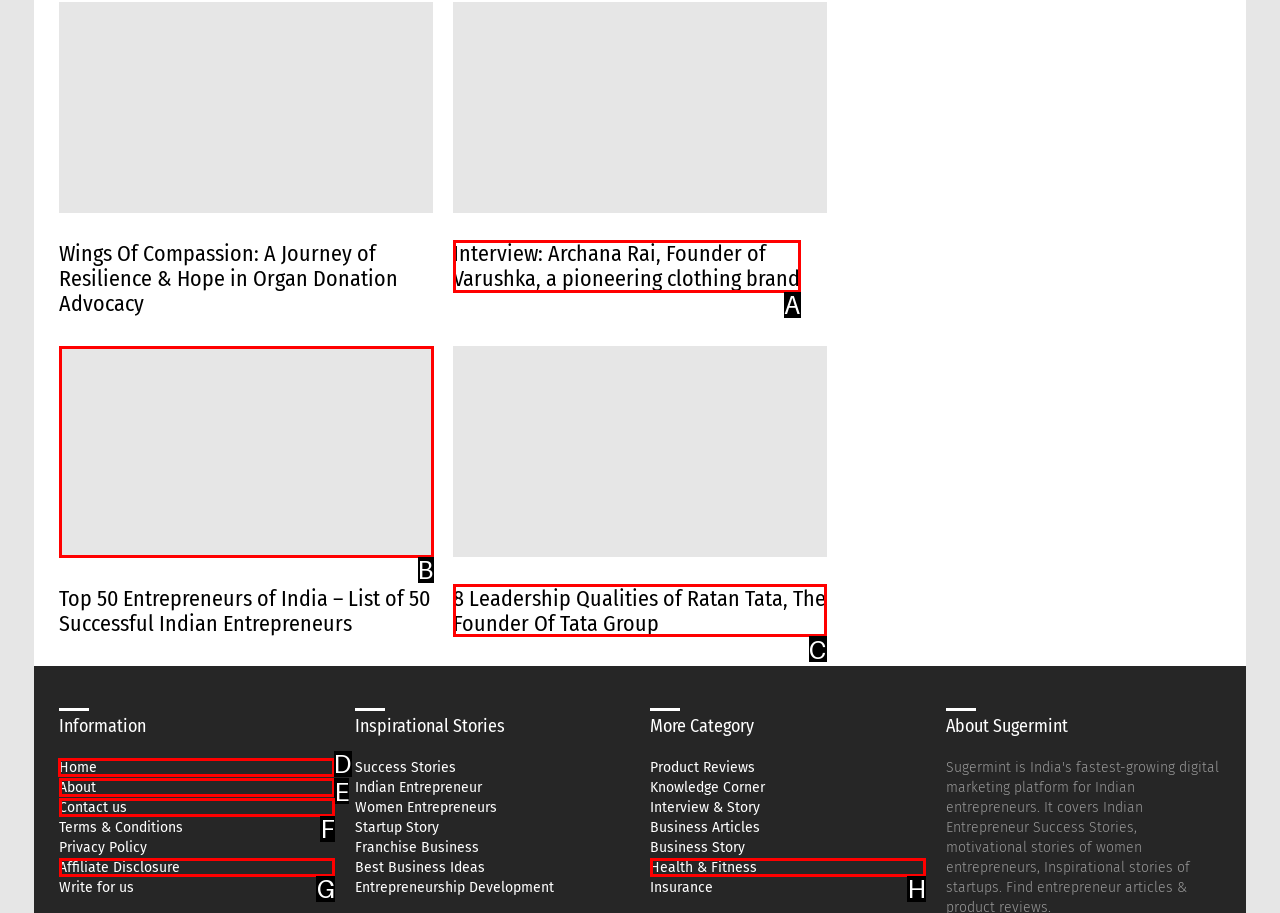To achieve the task: Navigate to the 'Home' page, which HTML element do you need to click?
Respond with the letter of the correct option from the given choices.

D